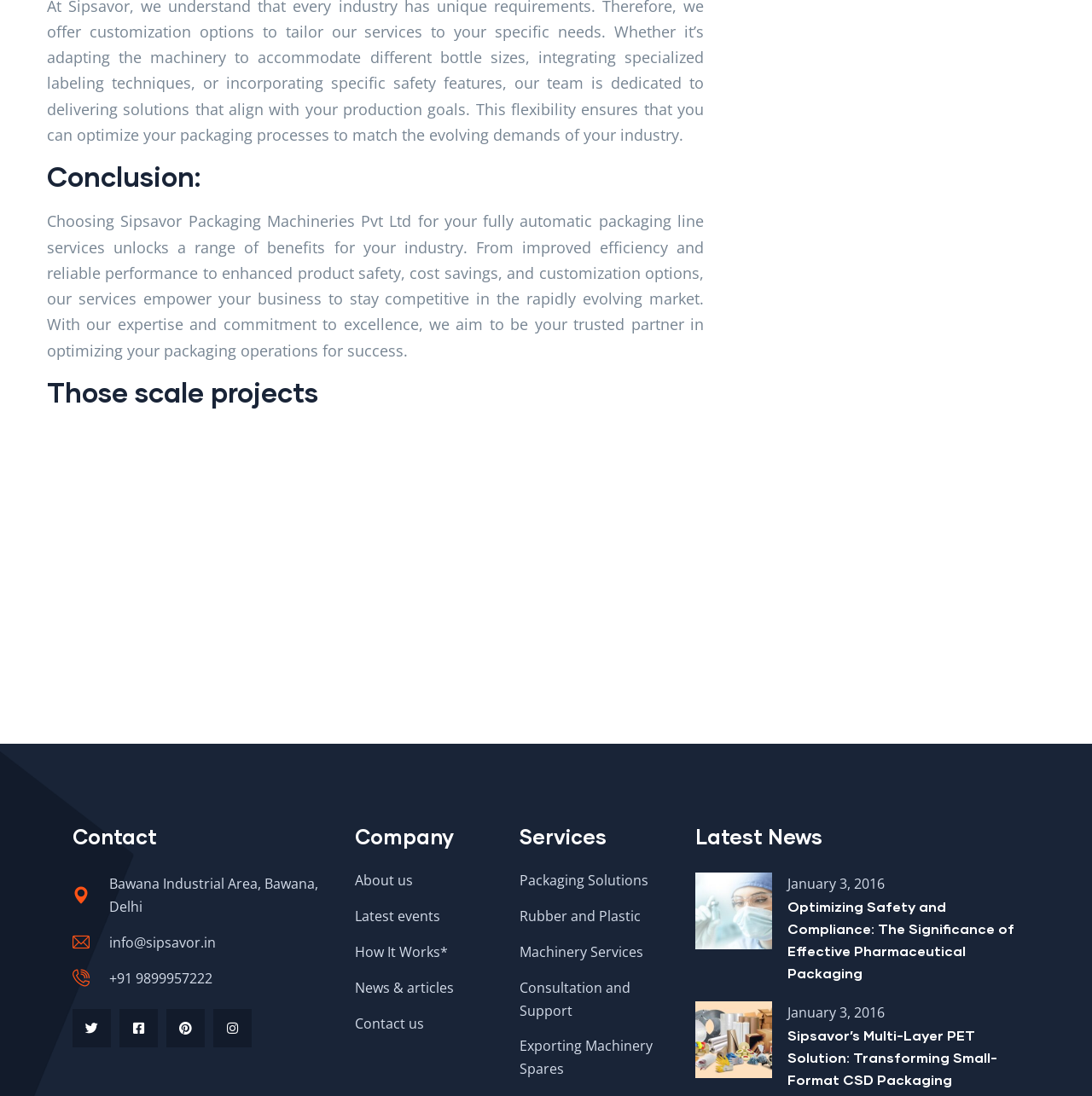Please identify the bounding box coordinates of the area I need to click to accomplish the following instruction: "Follow on Twitter".

[0.066, 0.92, 0.102, 0.955]